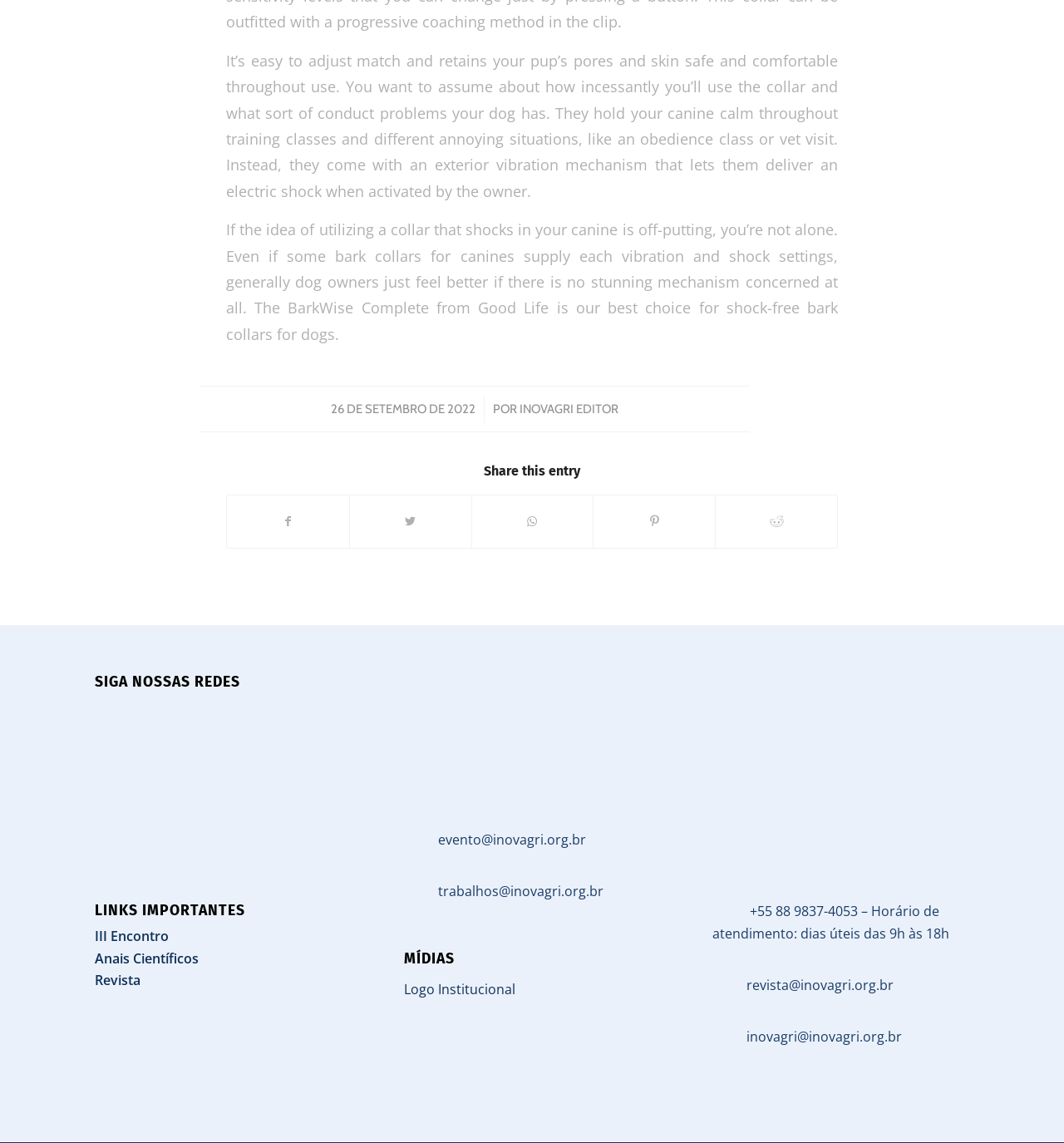Provide the bounding box coordinates of the area you need to click to execute the following instruction: "Visit the III Encontro page".

[0.089, 0.811, 0.159, 0.827]